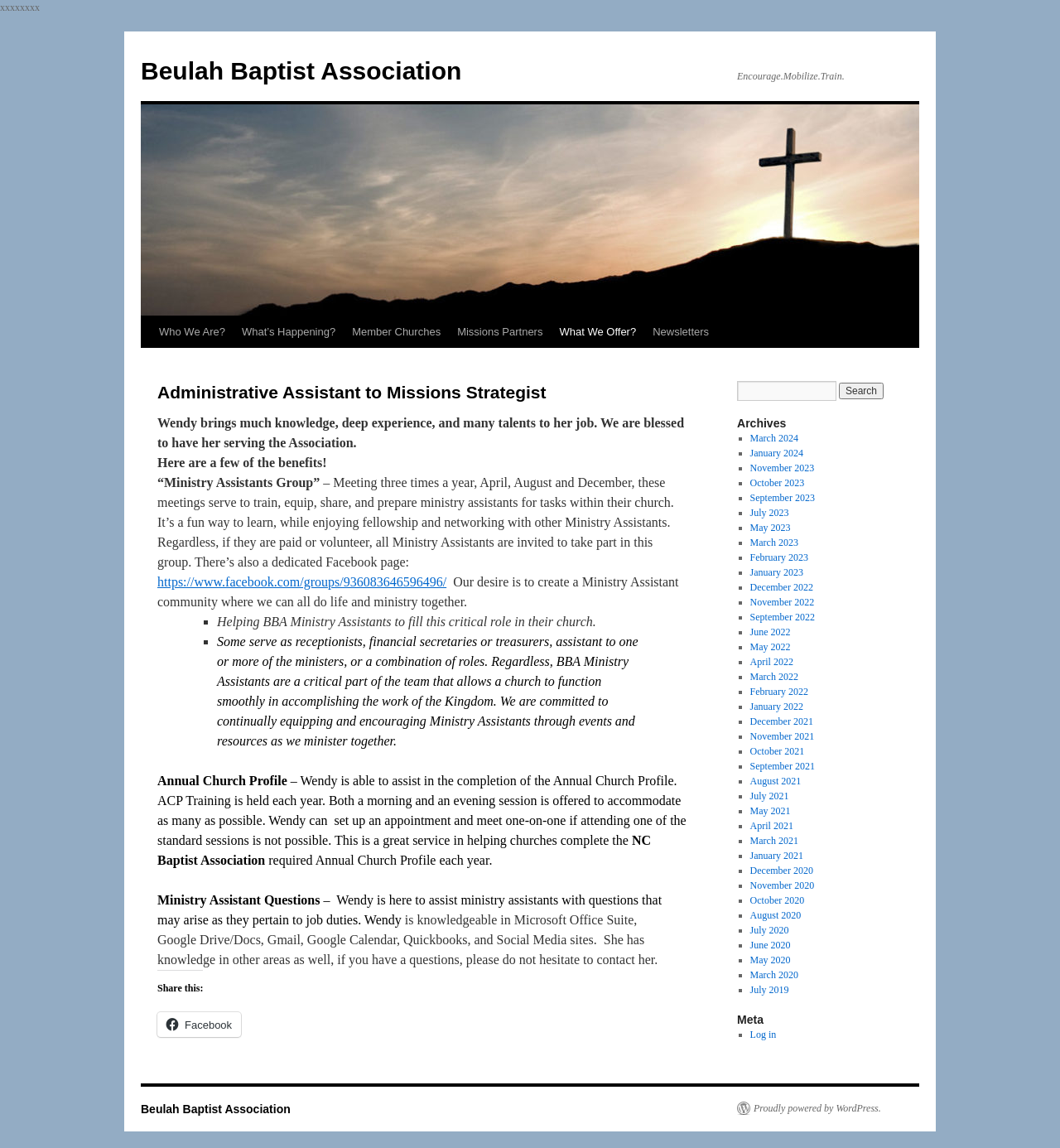Given the description: "December 2022", determine the bounding box coordinates of the UI element. The coordinates should be formatted as four float numbers between 0 and 1, [left, top, right, bottom].

[0.707, 0.506, 0.767, 0.517]